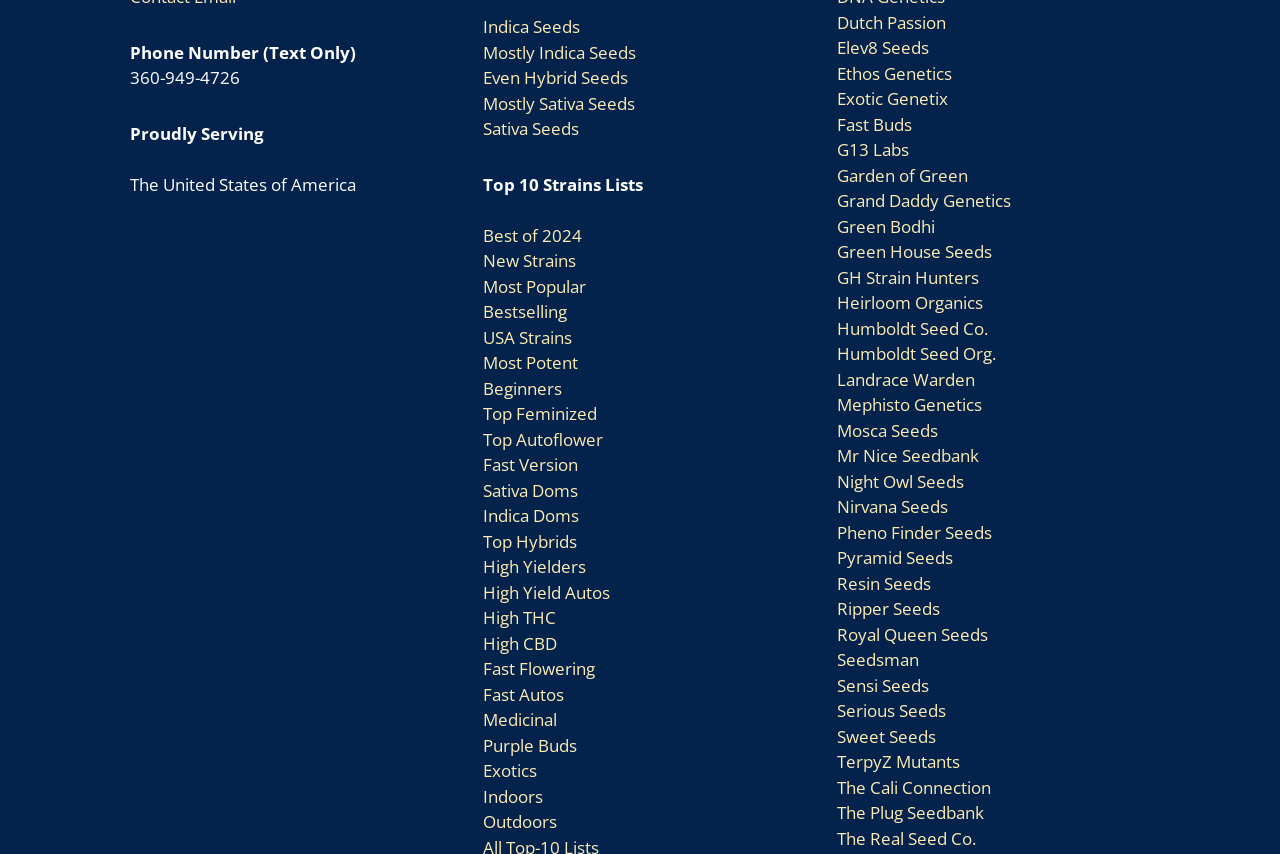From the webpage screenshot, predict the bounding box of the UI element that matches this description: "The Real Seed Co.".

[0.654, 0.968, 0.762, 0.995]